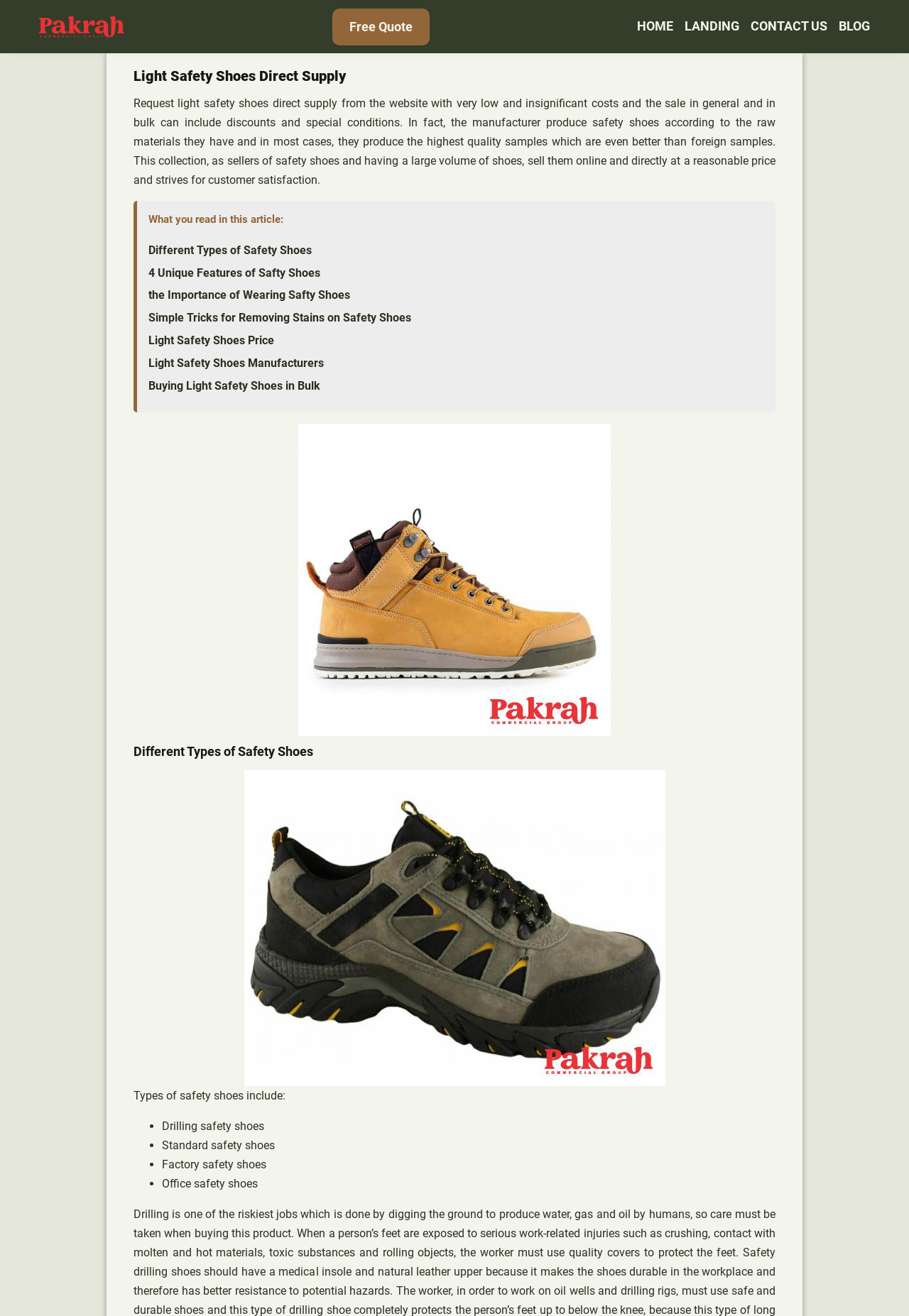Determine the bounding box of the UI element mentioned here: "Light Safety Shoes Manufacturers". The coordinates must be in the format [left, top, right, bottom] with values ranging from 0 to 1.

[0.163, 0.271, 0.356, 0.281]